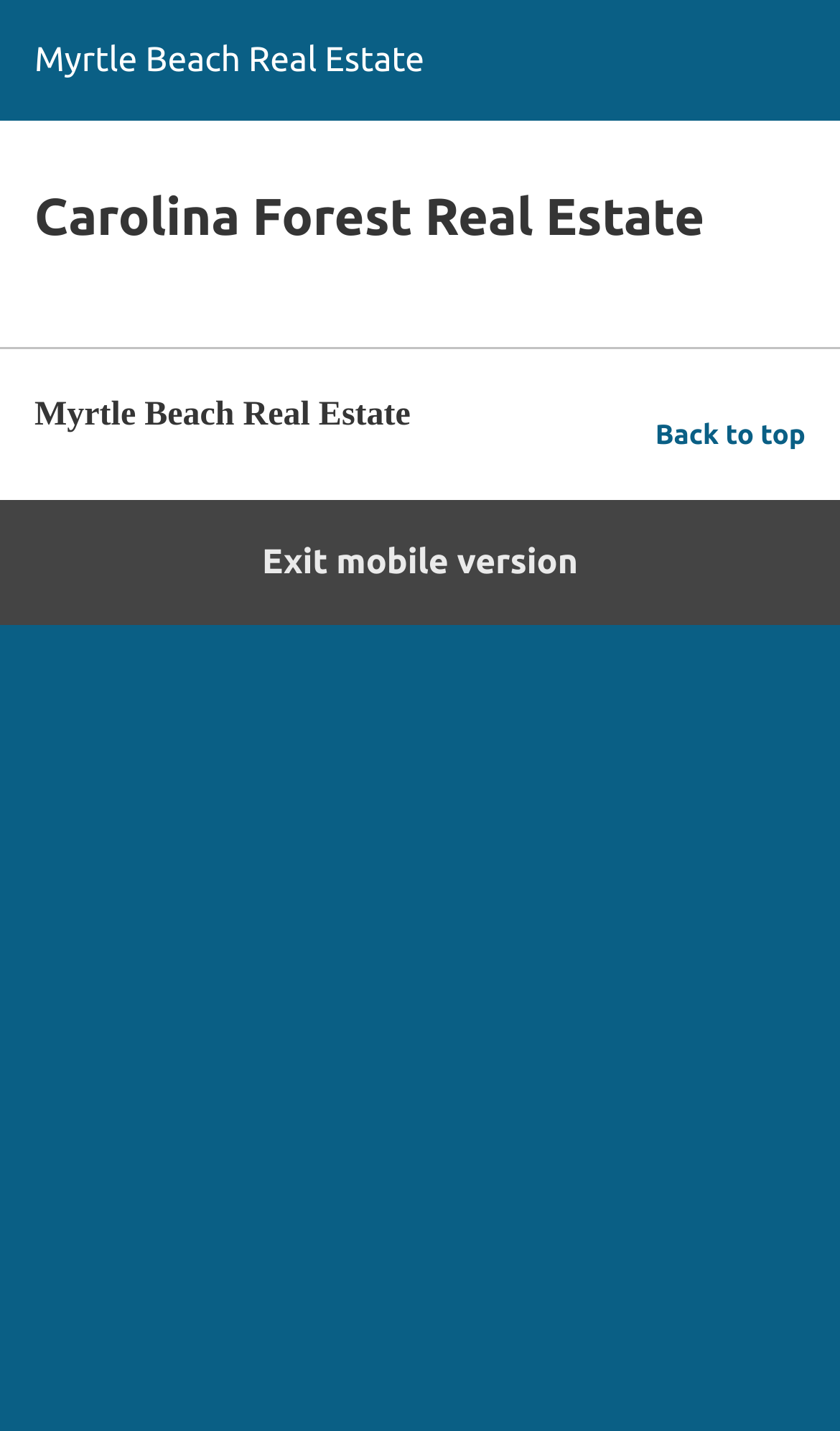Using the provided element description: "Exit mobile version", identify the bounding box coordinates. The coordinates should be four floats between 0 and 1 in the order [left, top, right, bottom].

[0.0, 0.349, 1.0, 0.437]